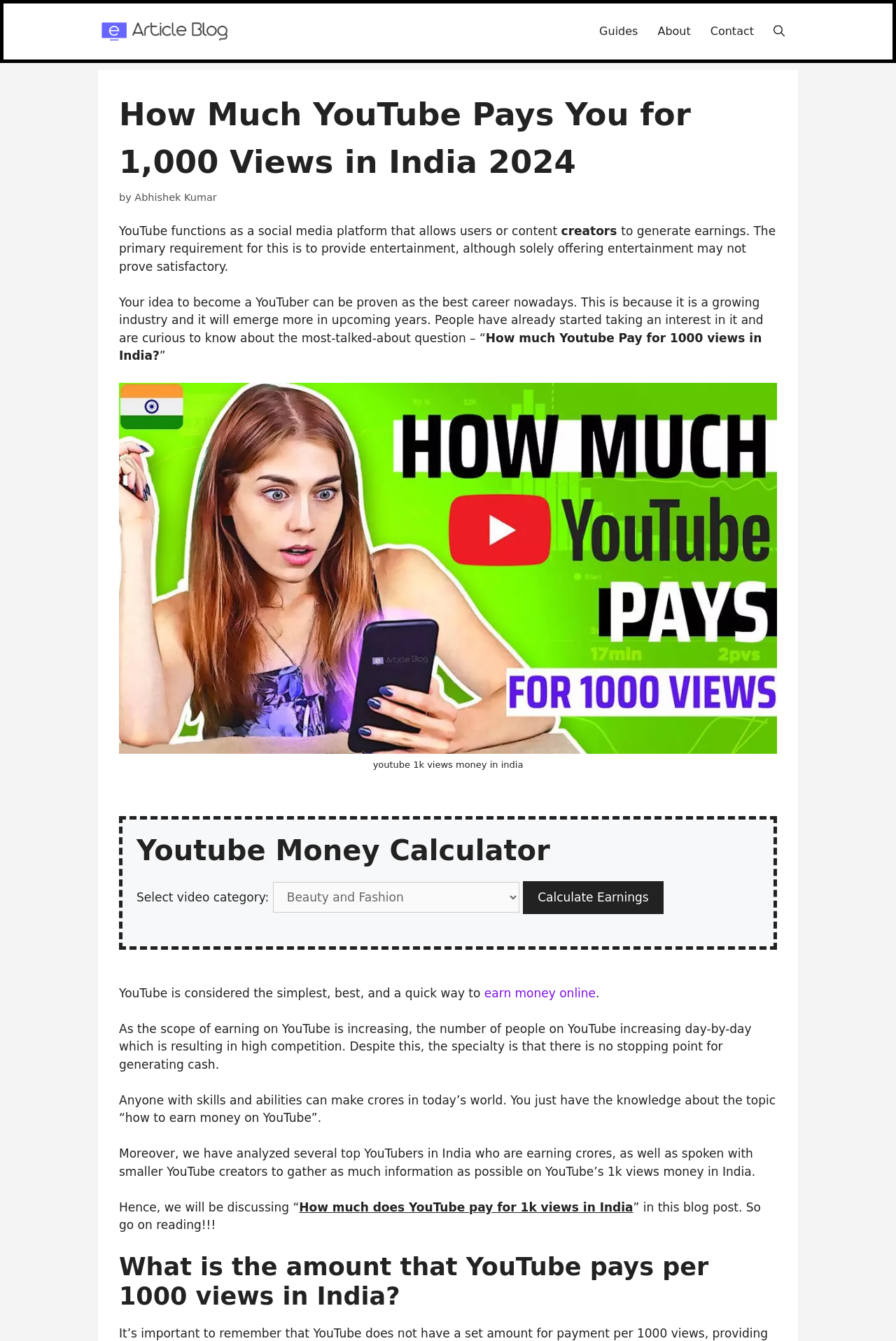What is the topic of discussion in this blog post?
Provide a detailed and well-explained answer to the question.

The webpage mentions that the idea to become a YouTuber can be proven as the best career nowadays, and people are curious to know about the most-talked-about question – “How much Youtube Pay for 1000 views in India?”. The blog post aims to discuss this topic.